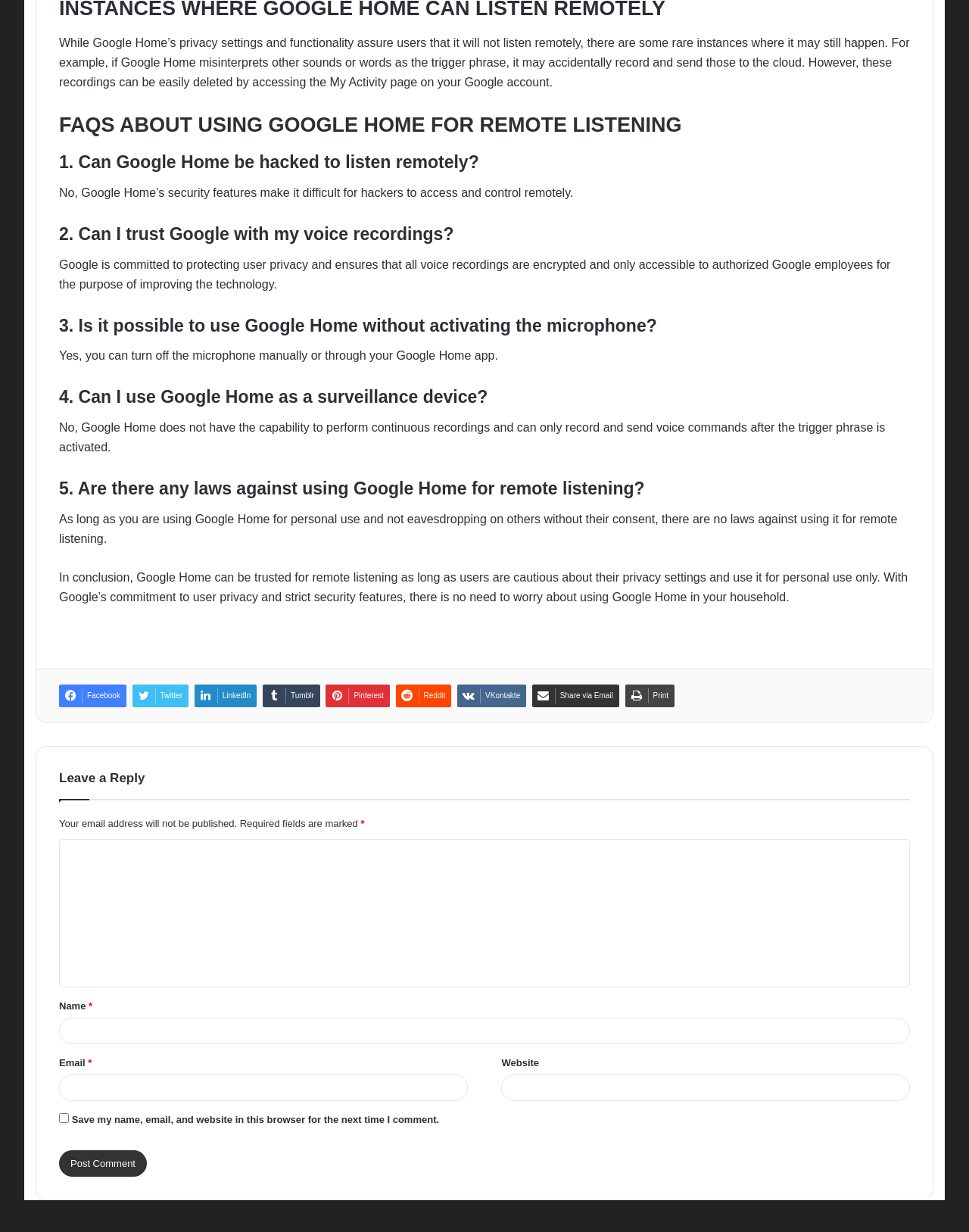Locate the bounding box coordinates of the area you need to click to fulfill this instruction: 'Enter your name'. The coordinates must be in the form of four float numbers ranging from 0 to 1: [left, top, right, bottom].

[0.061, 0.826, 0.939, 0.847]